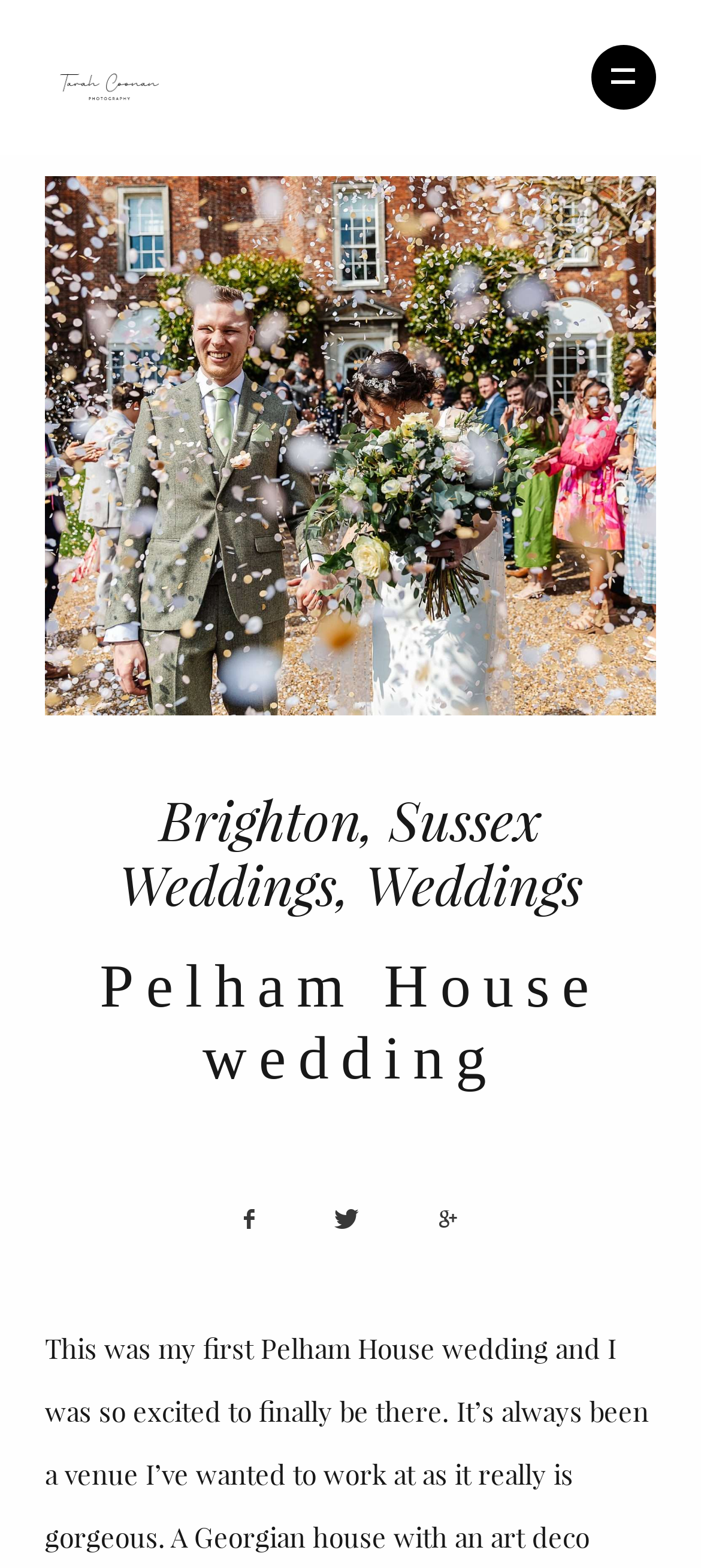Determine the bounding box coordinates of the region I should click to achieve the following instruction: "view portfolio". Ensure the bounding box coordinates are four float numbers between 0 and 1, i.e., [left, top, right, bottom].

[0.376, 0.268, 0.624, 0.286]